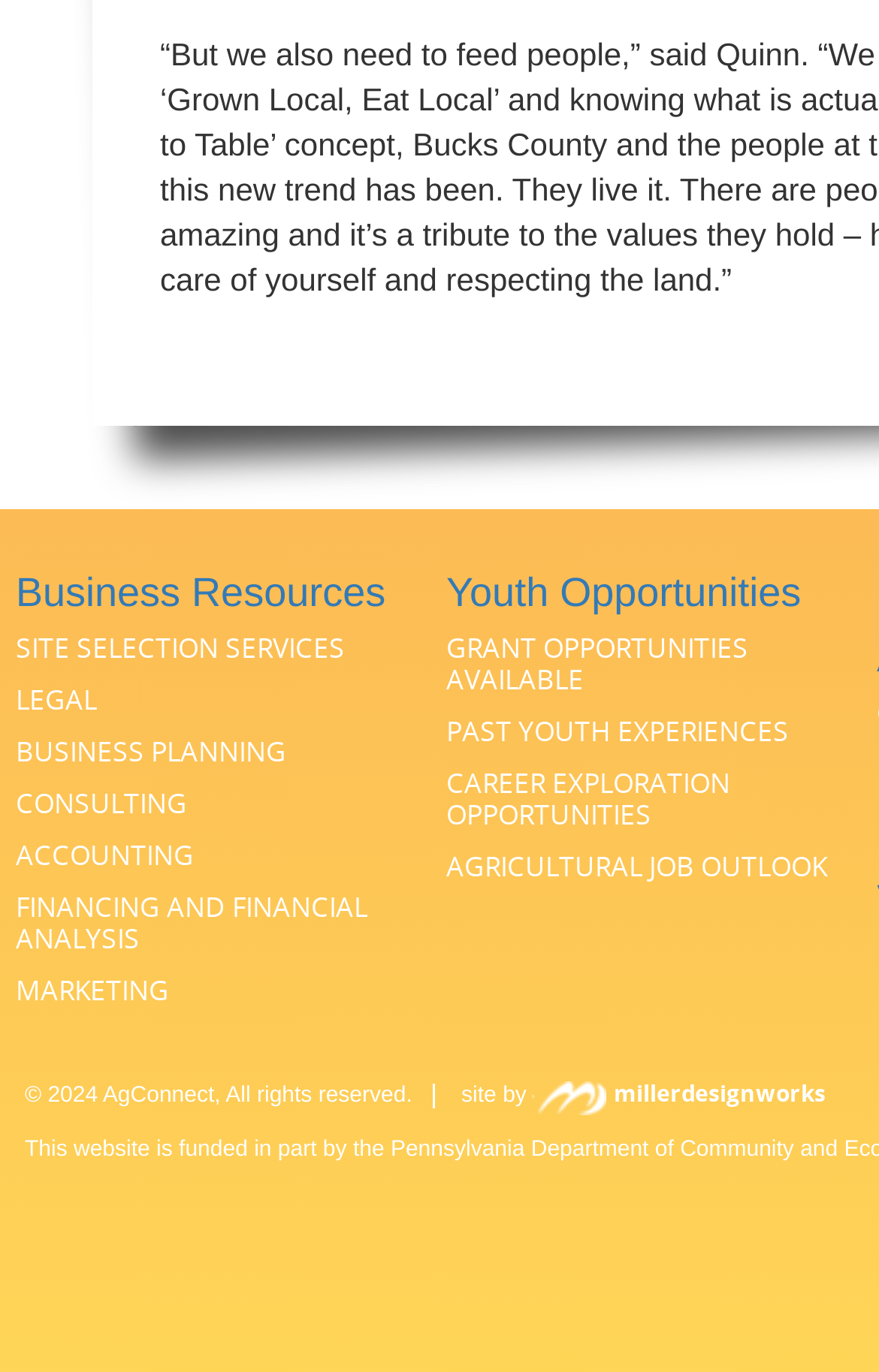Please determine the bounding box of the UI element that matches this description: Past Youth Experiences. The coordinates should be given as (top-left x, top-left y, bottom-right x, bottom-right y), with all values between 0 and 1.

[0.508, 0.522, 0.897, 0.545]